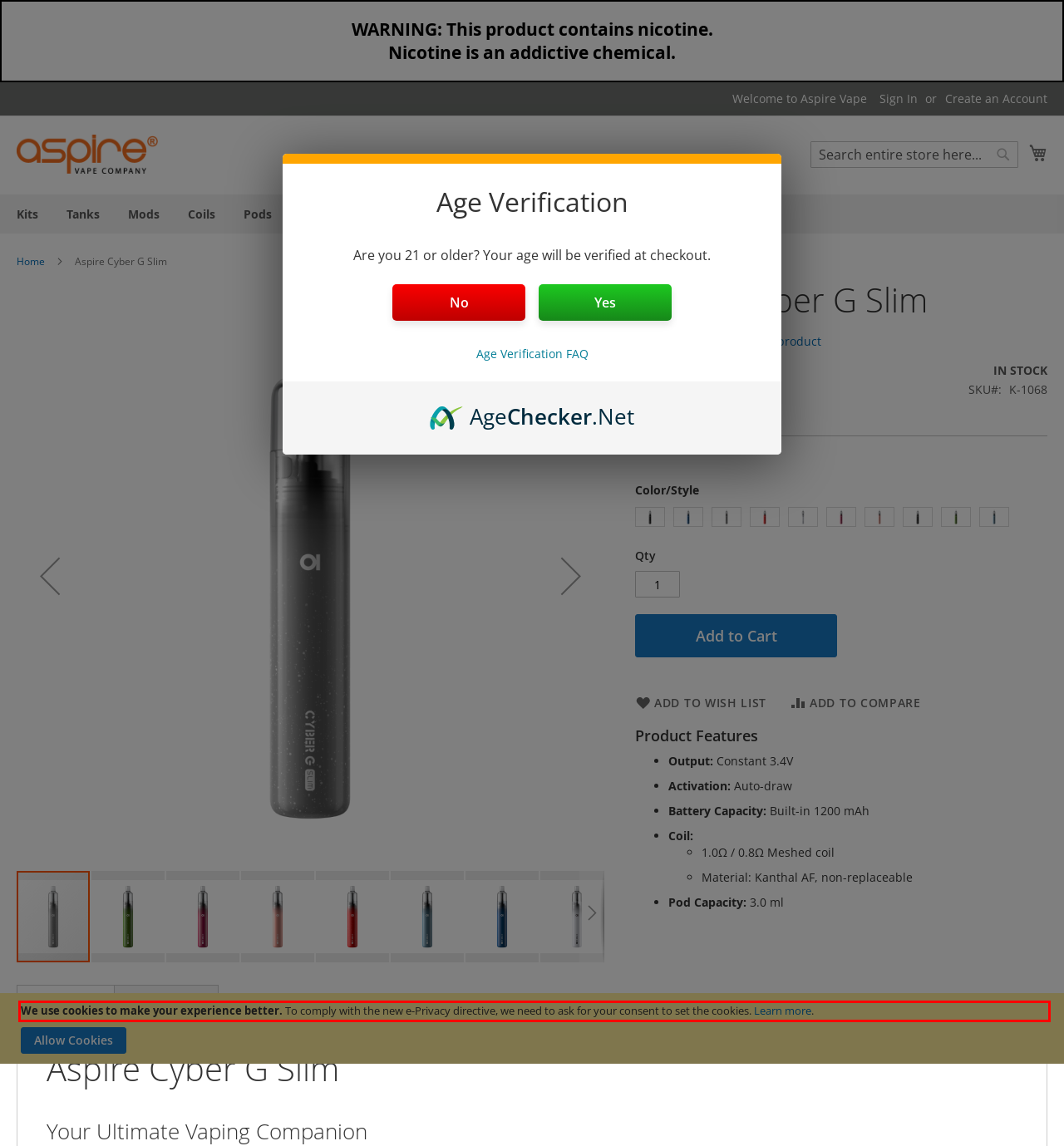The screenshot you have been given contains a UI element surrounded by a red rectangle. Use OCR to read and extract the text inside this red rectangle.

We use cookies to make your experience better. To comply with the new e-Privacy directive, we need to ask for your consent to set the cookies. Learn more.